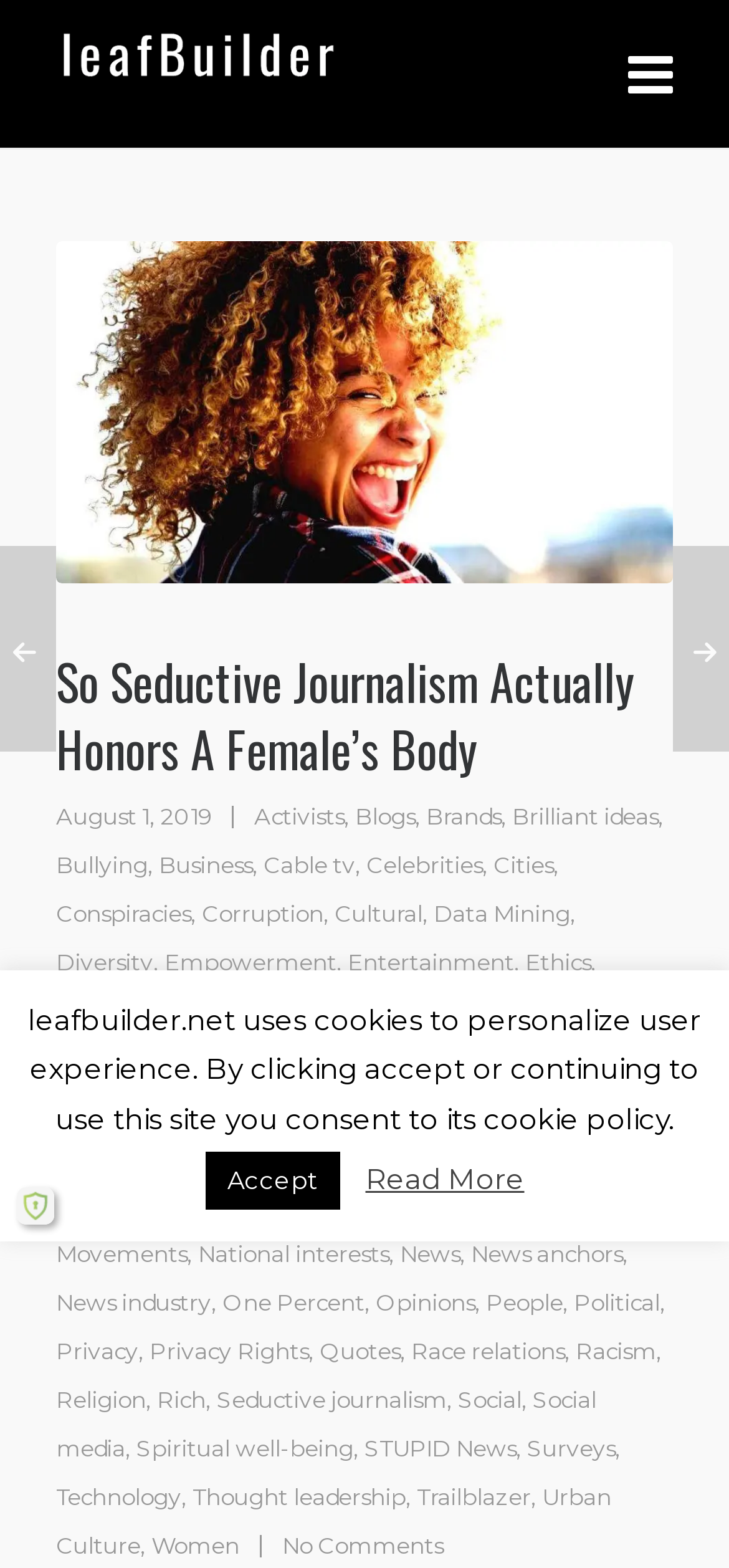Kindly determine the bounding box coordinates for the clickable area to achieve the given instruction: "Browse the section on Human interactions".

[0.077, 0.667, 0.805, 0.716]